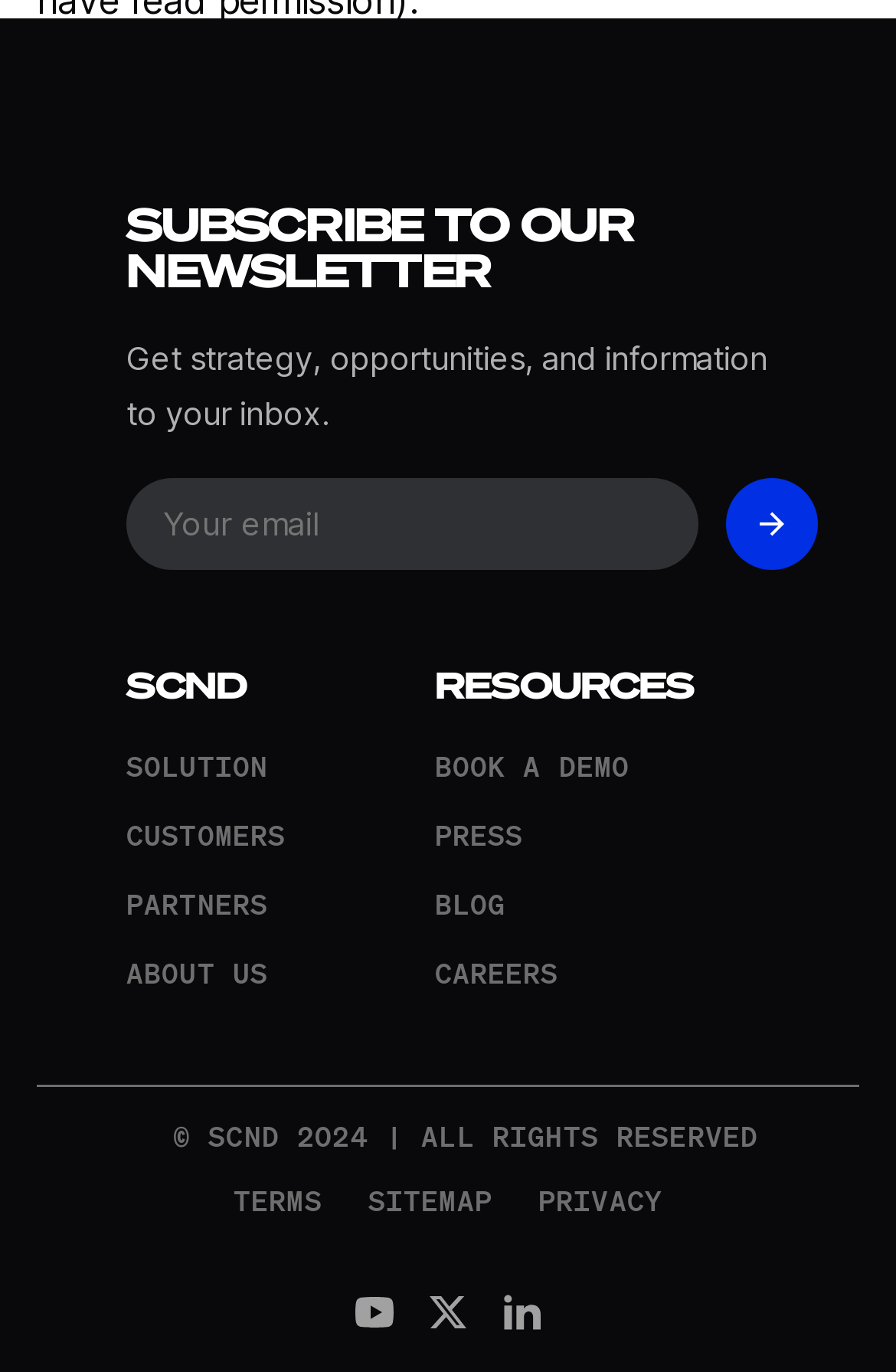What is the purpose of the newsletter subscription?
Provide a one-word or short-phrase answer based on the image.

Get strategy, opportunities, and information